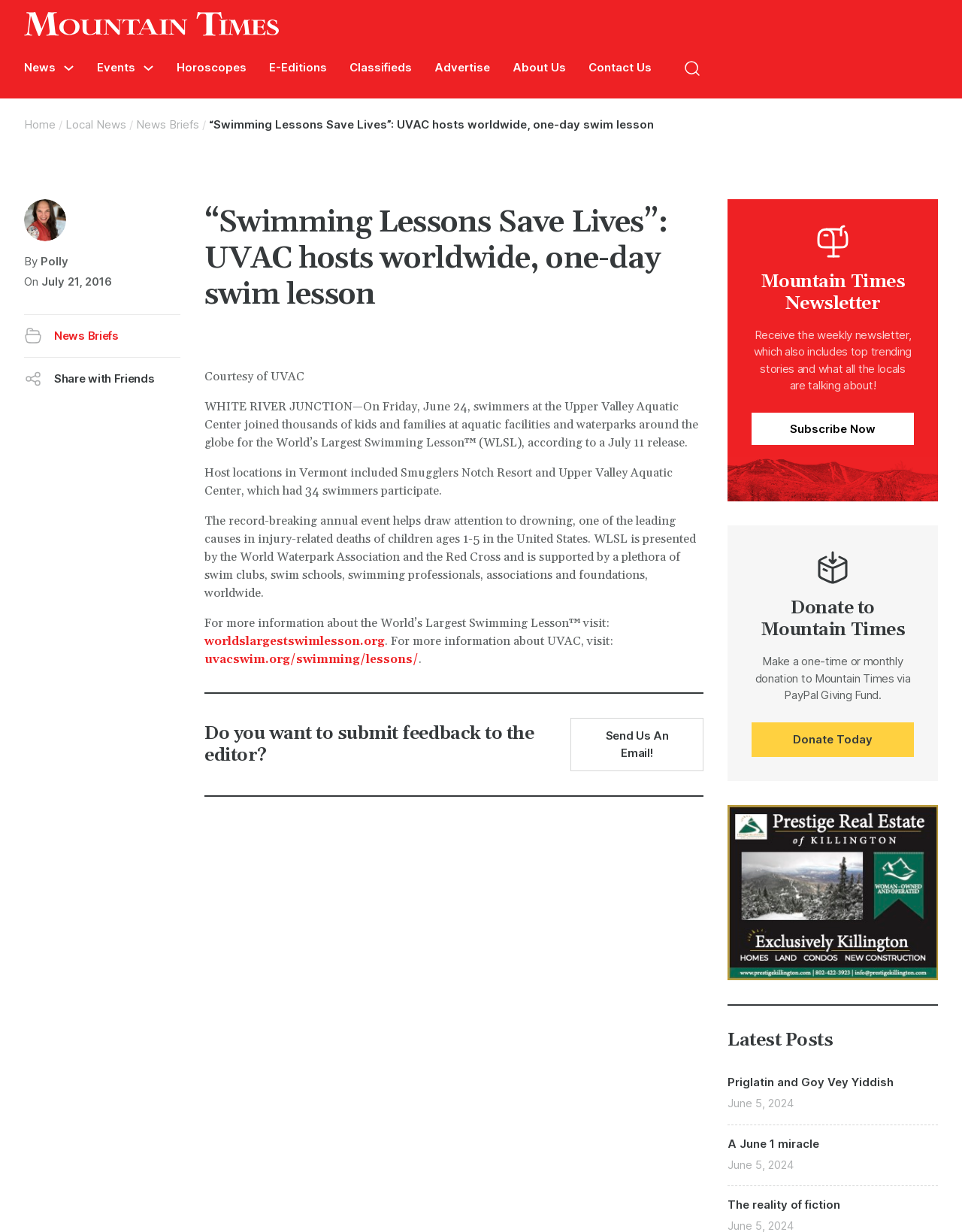Use a single word or phrase to answer the question:
What is the name of the organization that presents the World’s Largest Swimming Lesson?

World Waterpark Association and the Red Cross